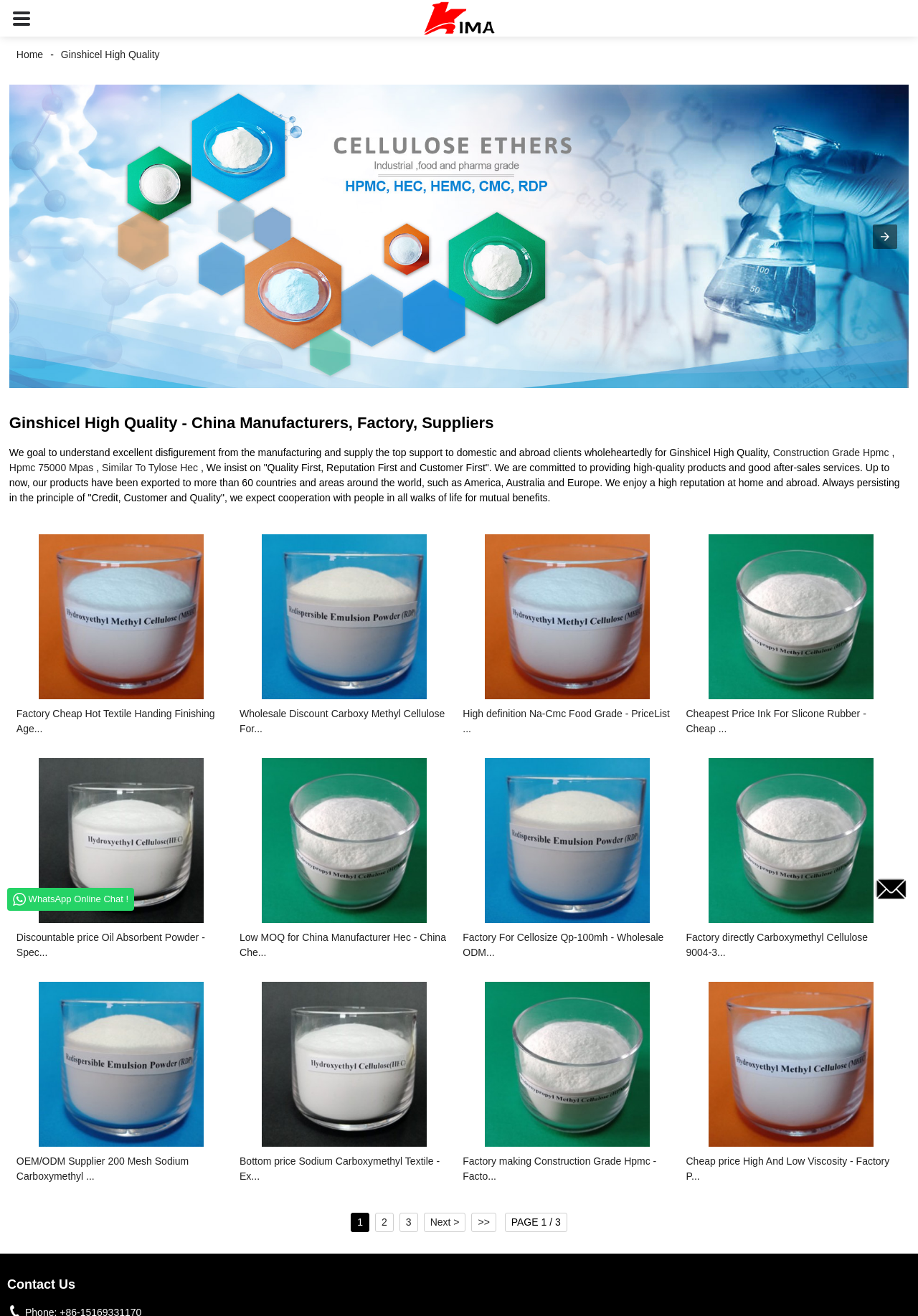Describe every aspect of the webpage in a detailed manner.

This webpage appears to be a manufacturer's website, specifically showcasing Ginshicel High Quality products from China. At the top, there is a navigation menu with links to "Home" and "Ginshicel High Quality". Below this, there is a carousel with navigation buttons to move through the items. 

The main content area is divided into two sections. On the left, there is a heading "Ginshicel High Quality - China Manufacturers, Factory, Suppliers" followed by a brief introduction to the company's goal and mission. Below this, there are links to different product categories, such as "Construction Grade Hpmc" and "Hpmc 75000 Mpas".

On the right, there is a list of product links, each with a brief description, such as "Factory Cheap Hot Textile Handing Finishing Age..." and "Wholesale Discount Carboxy Methyl Cellulose For...". These links are arranged in a grid-like pattern, with three columns and multiple rows. 

At the bottom of the page, there is a pagination section with links to navigate through multiple pages of products, as well as a "Contact Us" section with a heading.